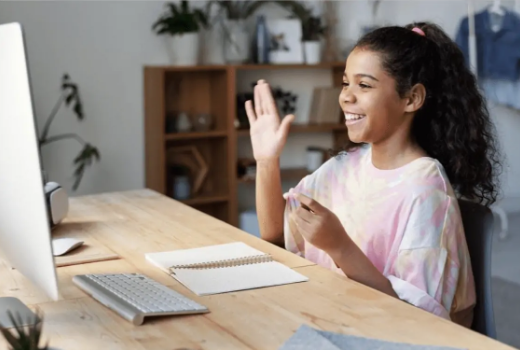Kindly respond to the following question with a single word or a brief phrase: 
What is the atmosphere of the learning environment?

Warm and cozy